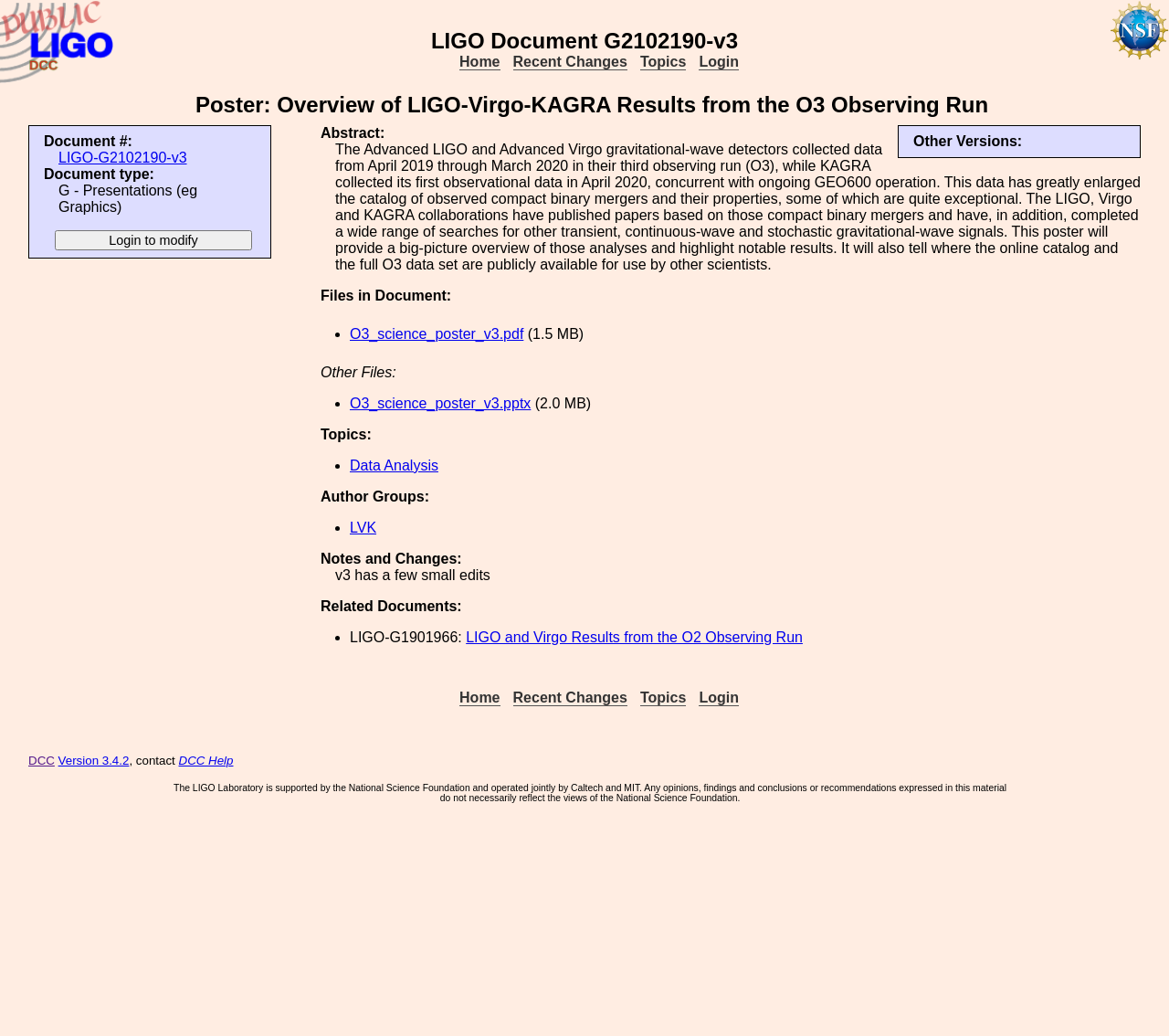What is the name of the data analysis topic?
Please give a detailed and elaborate answer to the question based on the image.

I found the answer by looking at the description list with the term 'Topics:' and its corresponding detail 'Data Analysis'.